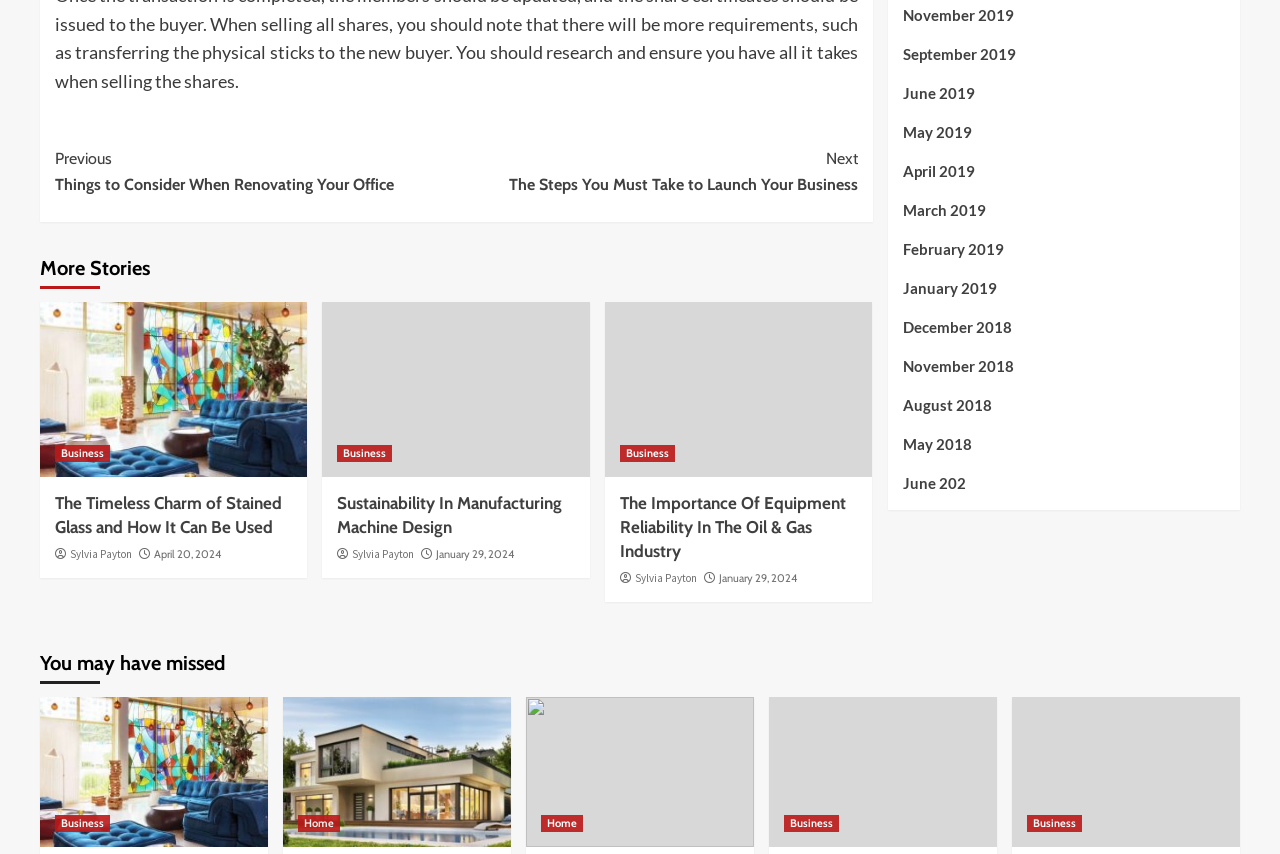Consider the image and give a detailed and elaborate answer to the question: 
Who is the author of the article 'Sustainability In Manufacturing Machine Design'?

I found the article 'Sustainability In Manufacturing Machine Design' and its corresponding author link 'Sylvia Payton'. This indicates that Sylvia Payton is the author of the article.